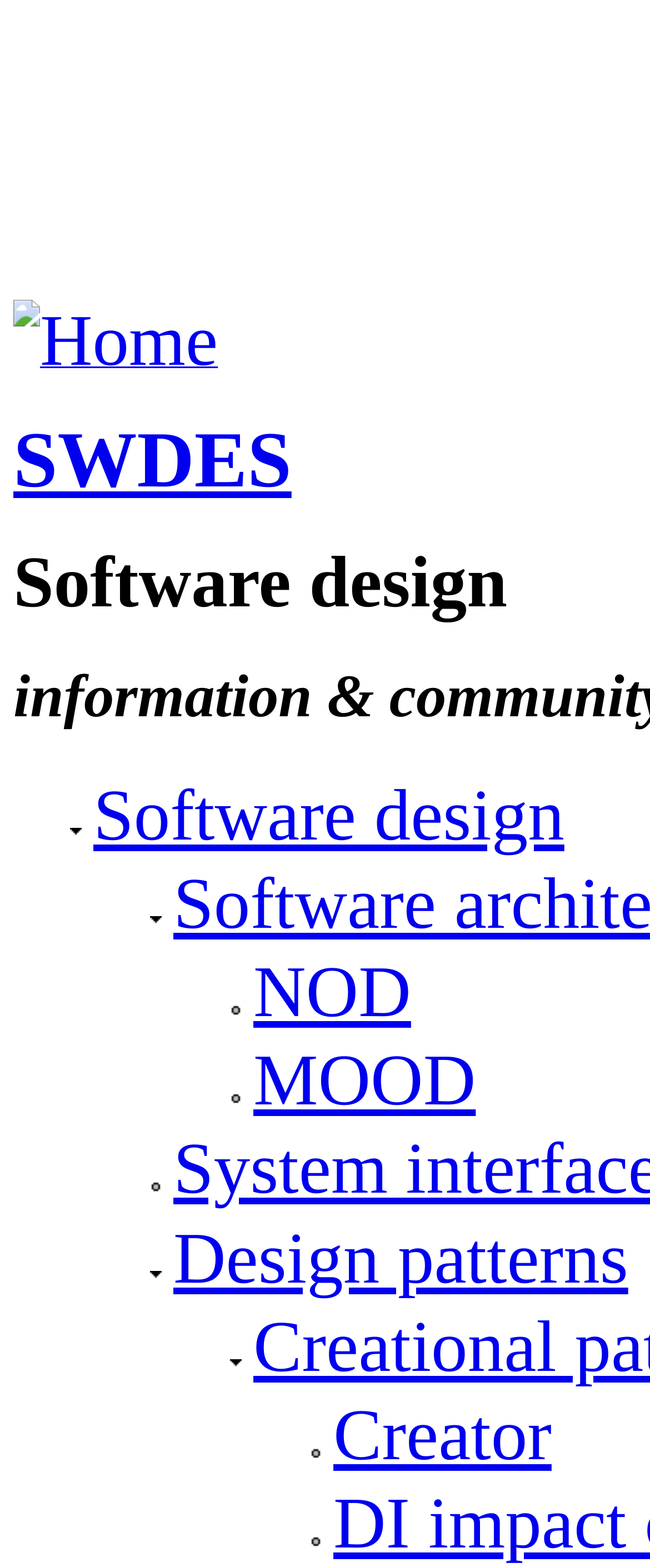Determine the bounding box coordinates for the UI element with the following description: "Design patterns". The coordinates should be four float numbers between 0 and 1, represented as [left, top, right, bottom].

[0.267, 0.794, 0.966, 0.845]